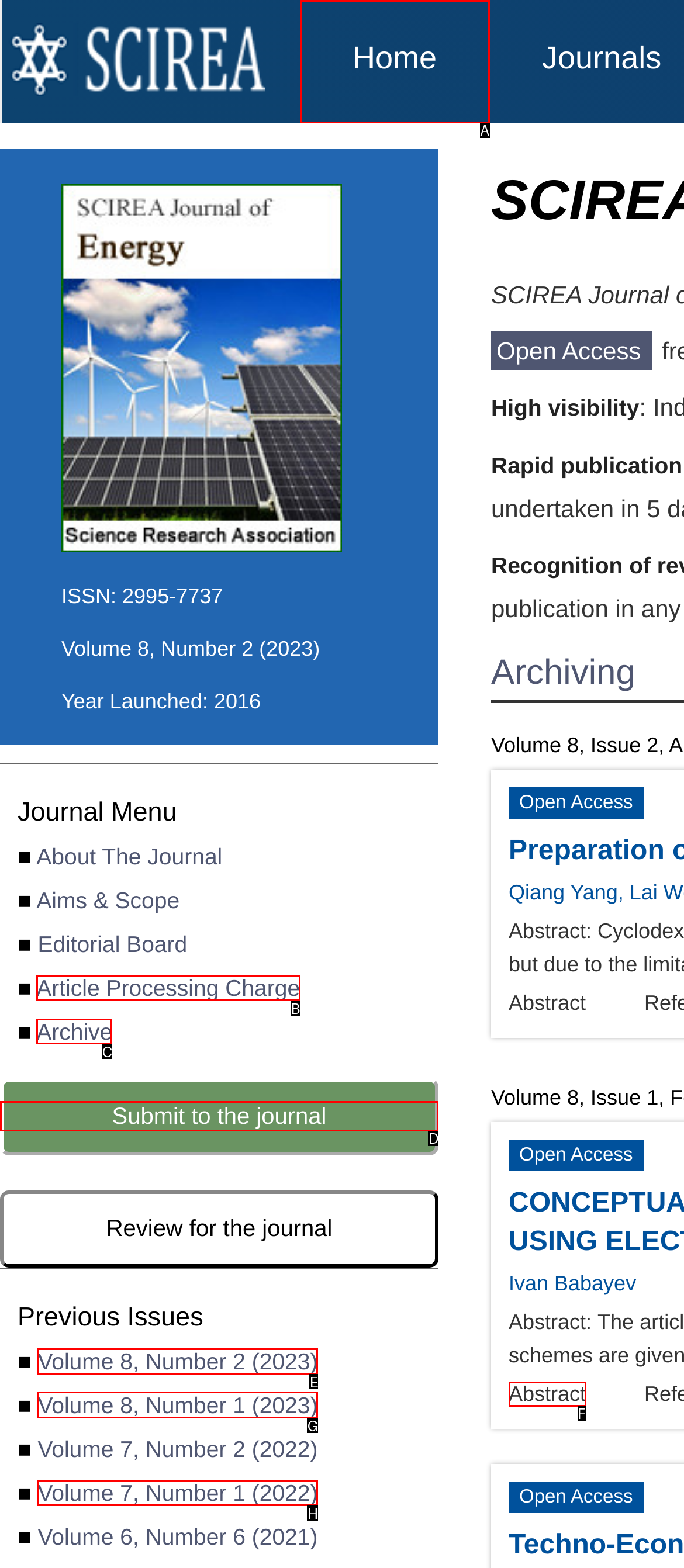Given the instruction: Open the 'Archive' page, which HTML element should you click on?
Answer with the letter that corresponds to the correct option from the choices available.

C